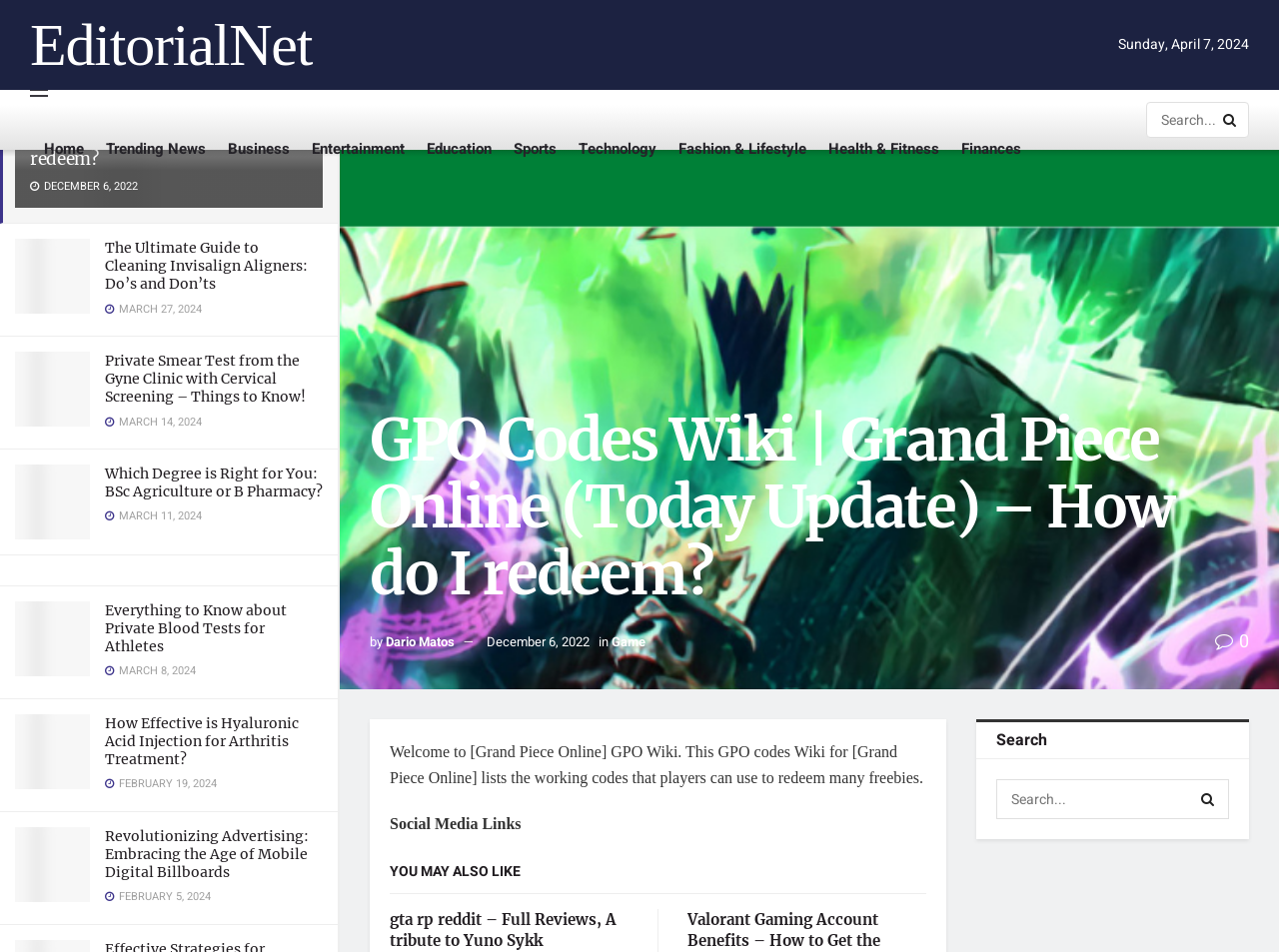Identify the bounding box coordinates of the part that should be clicked to carry out this instruction: "Visit the homepage".

[0.034, 0.124, 0.066, 0.187]